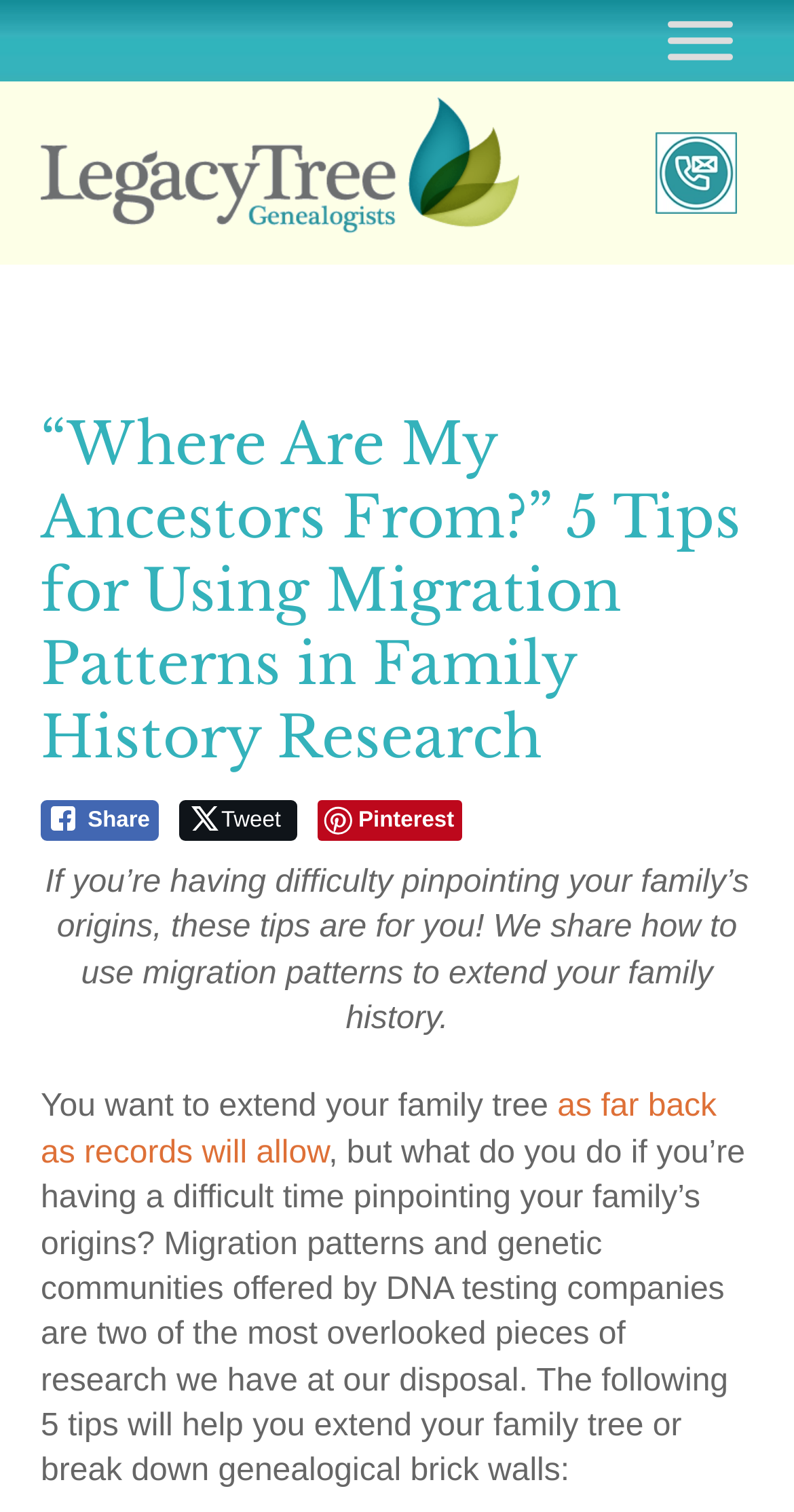What is the name of the logo in the top left corner?
Give a one-word or short phrase answer based on the image.

Legacy Tree Logo